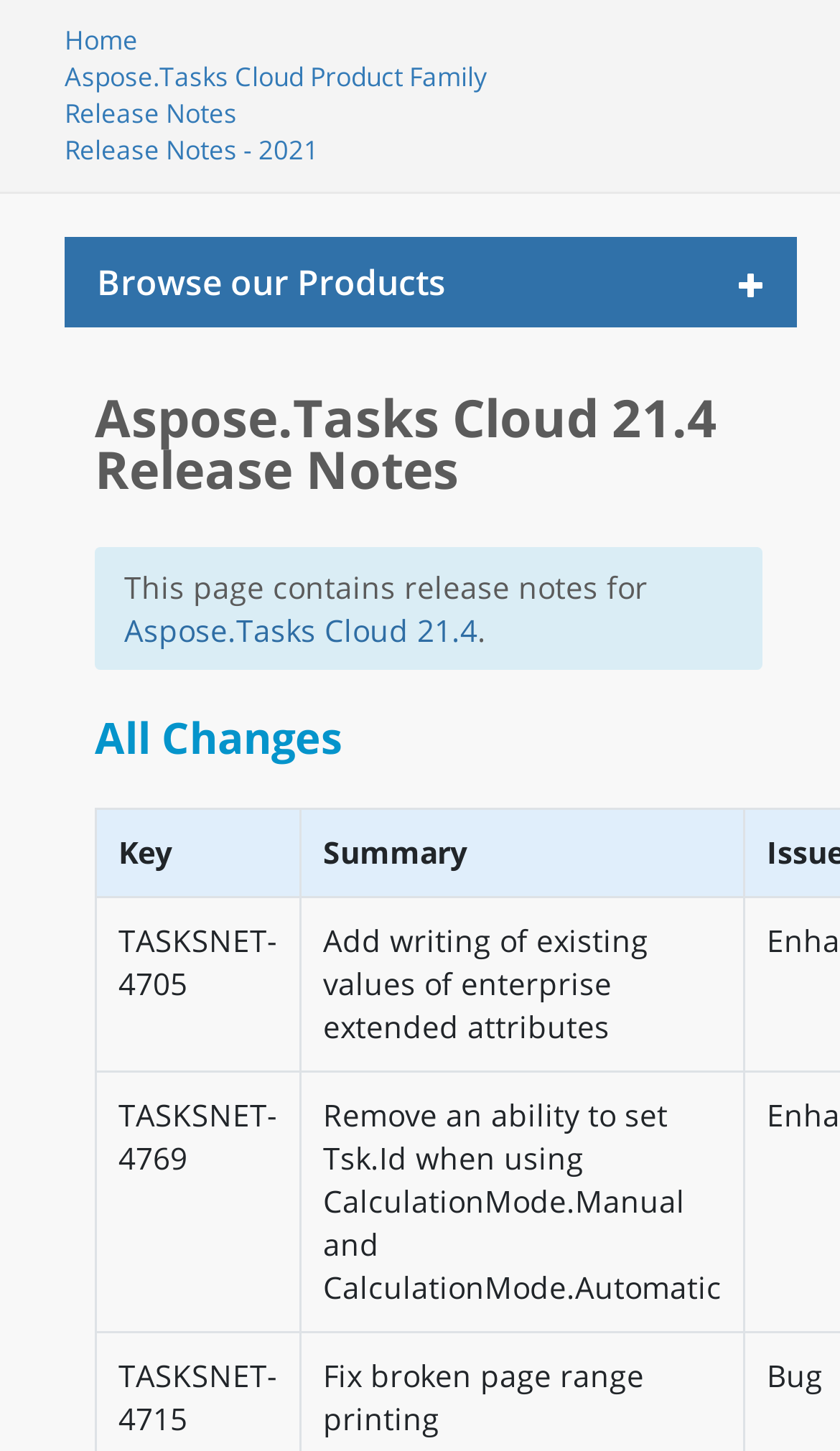Please give a concise answer to this question using a single word or phrase: 
What is the purpose of this webpage?

Release notes